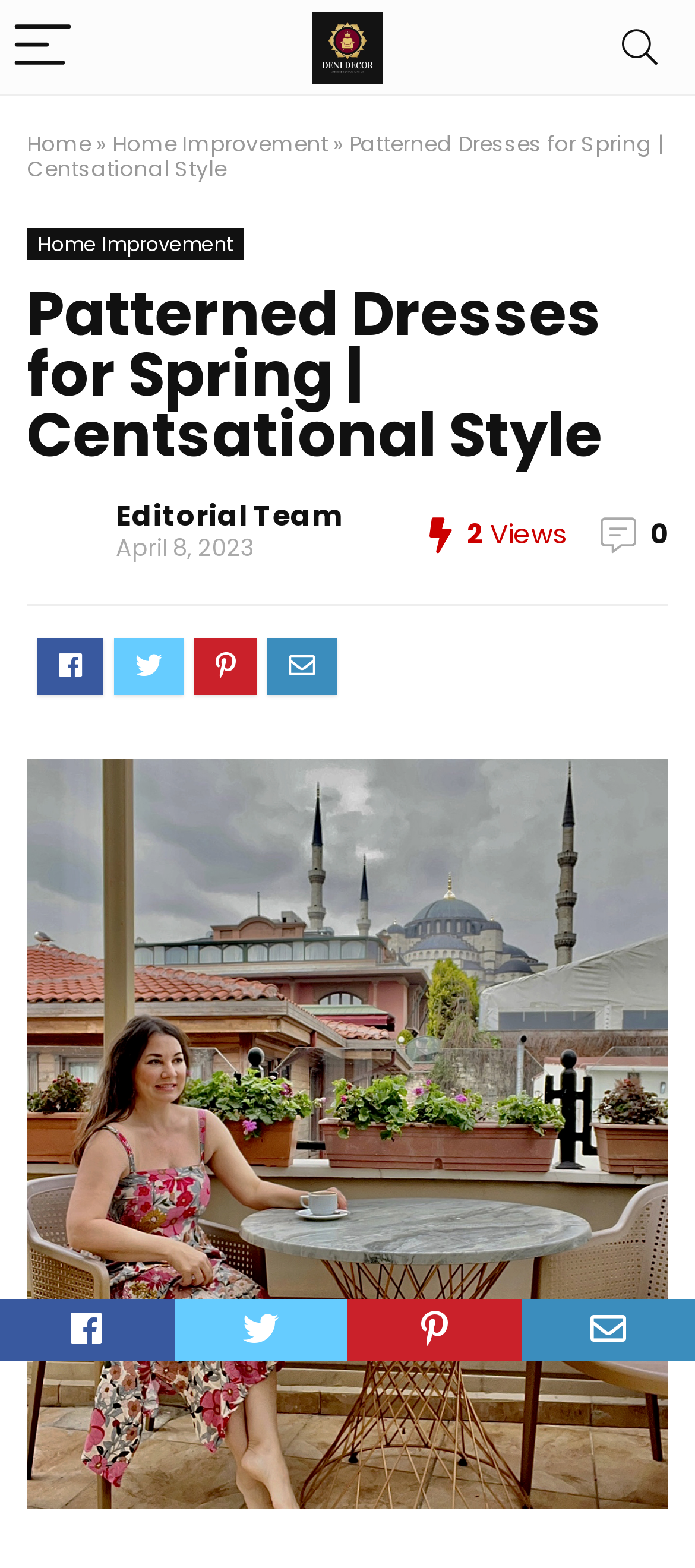Respond to the following question using a concise word or phrase: 
What is the category of the article?

Home Improvement